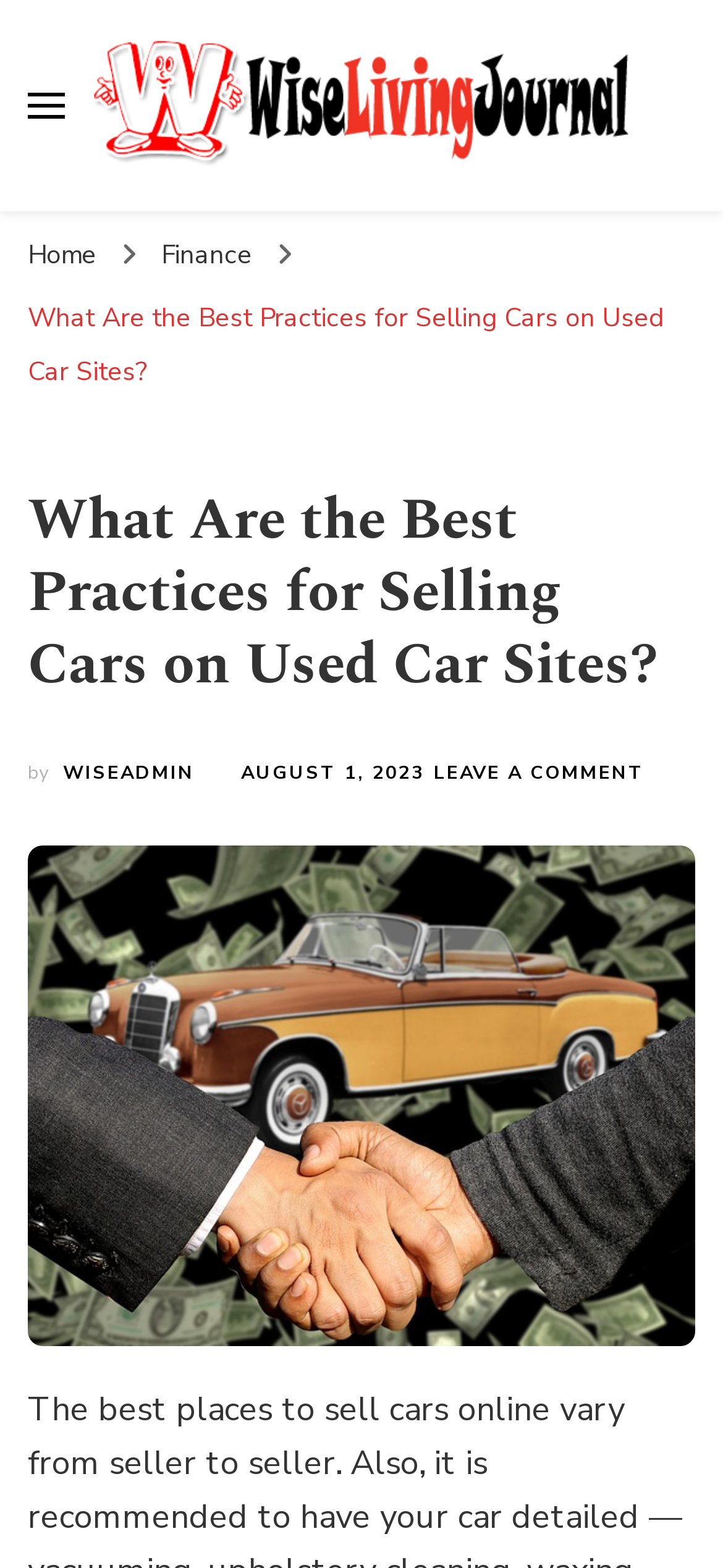Identify the bounding box coordinates of the clickable region necessary to fulfill the following instruction: "Visit Wise Living Journal homepage". The bounding box coordinates should be four float numbers between 0 and 1, i.e., [left, top, right, bottom].

[0.118, 0.018, 0.887, 0.117]